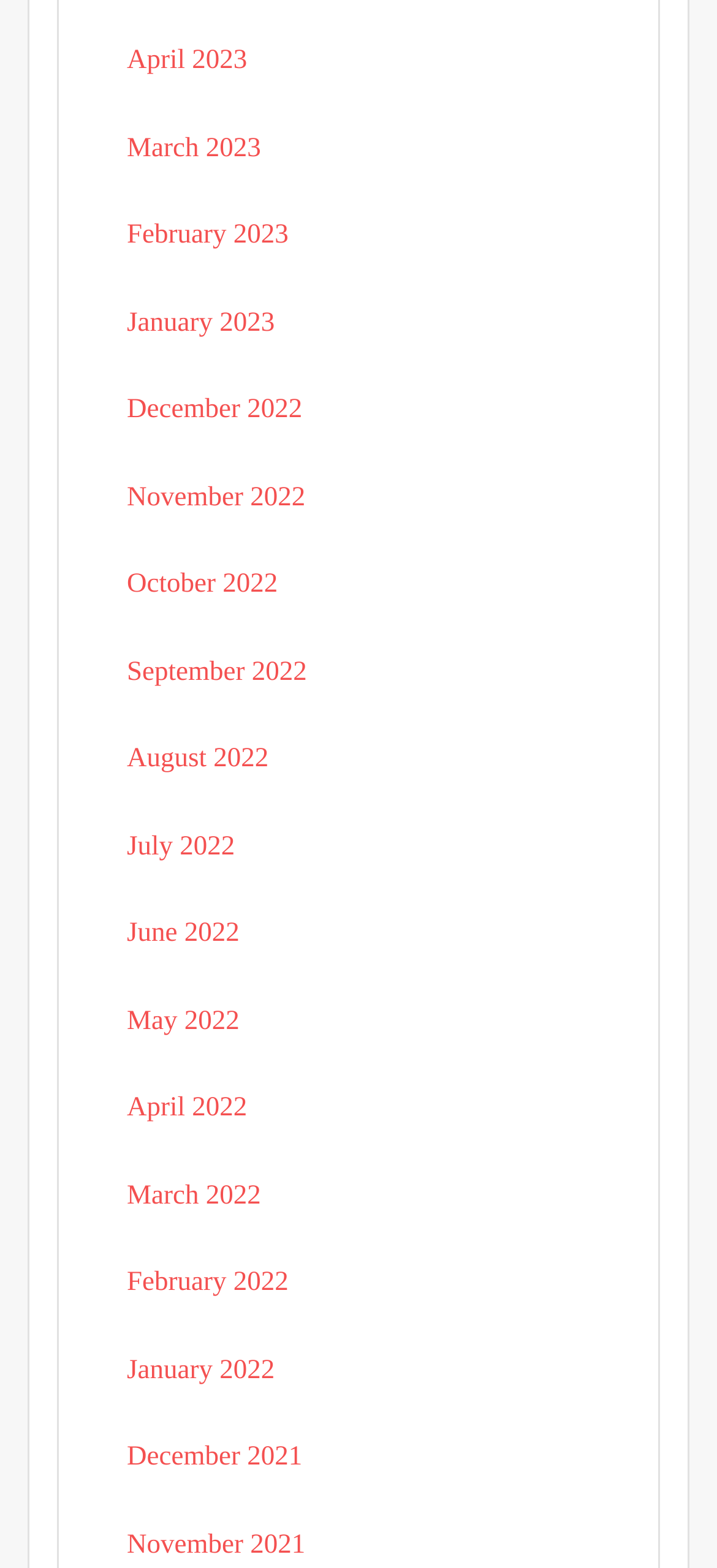Please provide the bounding box coordinates for the element that needs to be clicked to perform the following instruction: "view March 2022". The coordinates should be given as four float numbers between 0 and 1, i.e., [left, top, right, bottom].

[0.177, 0.753, 0.364, 0.772]